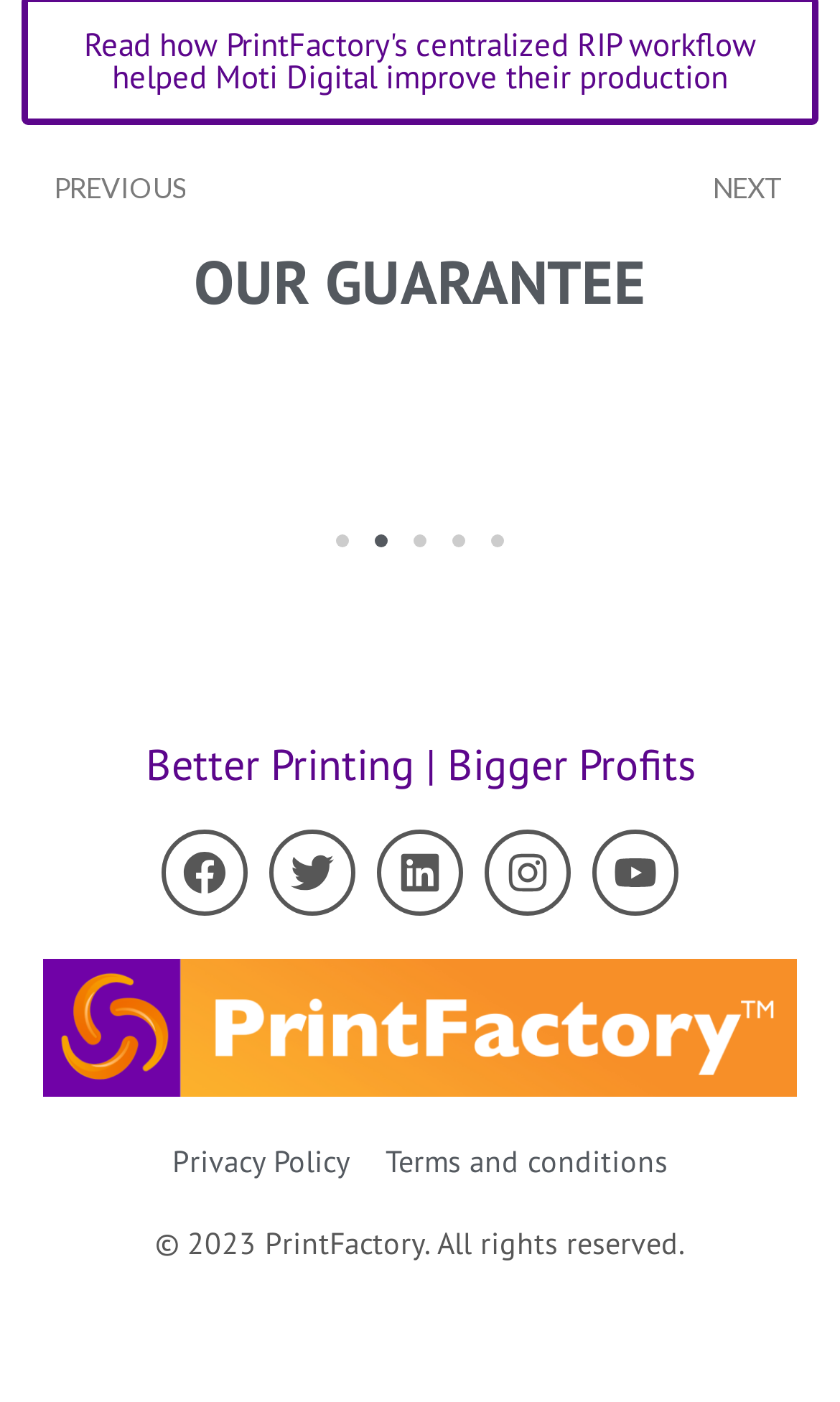How many slides are available?
Provide a well-explained and detailed answer to the question.

I found five buttons labeled 'Go to slide 1', 'Go to slide 2', ..., 'Go to slide 5', which suggests that there are five slides available on the webpage.